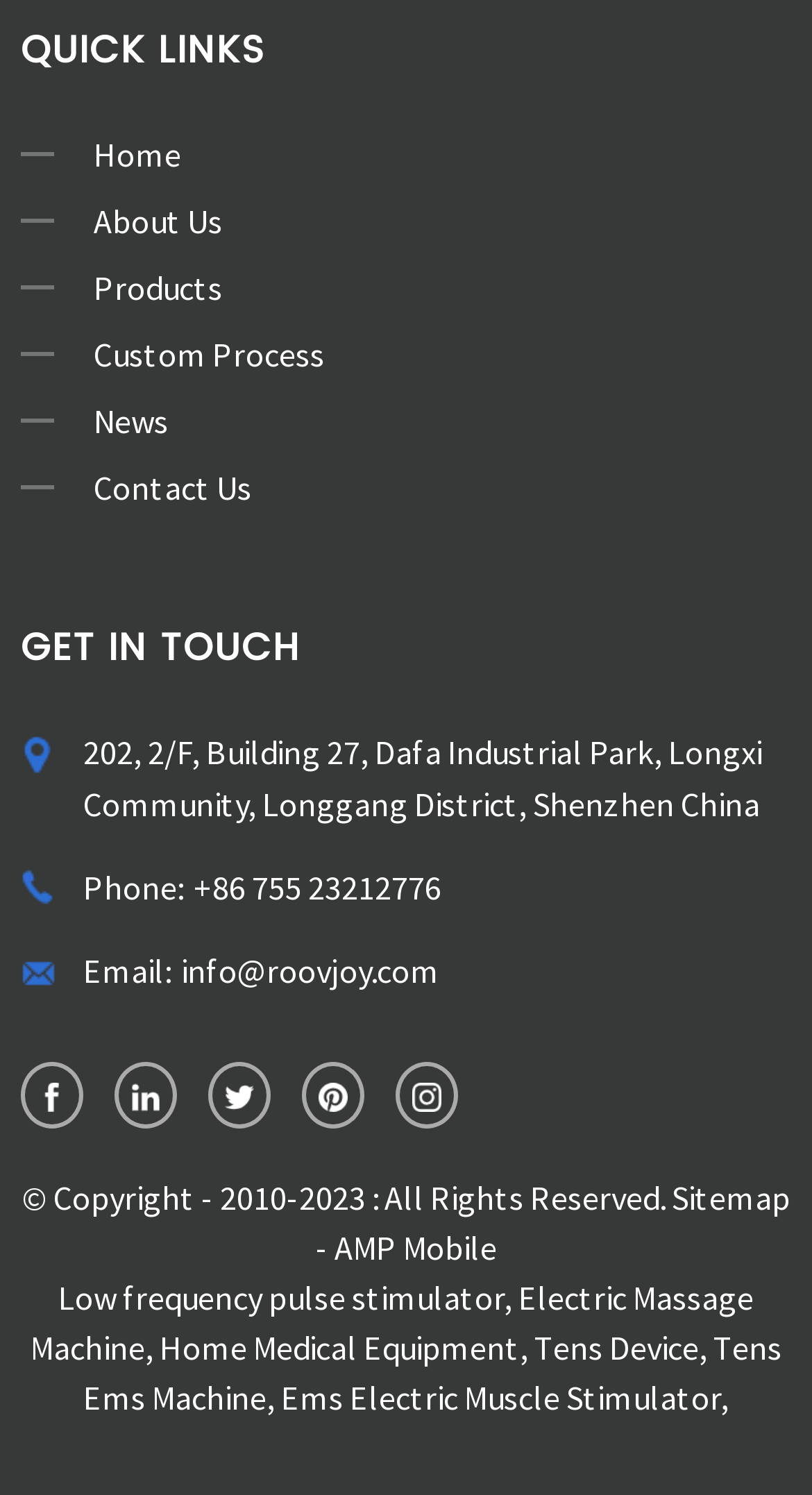Can you specify the bounding box coordinates of the area that needs to be clicked to fulfill the following instruction: "Check the Sitemap"?

[0.827, 0.787, 0.973, 0.814]